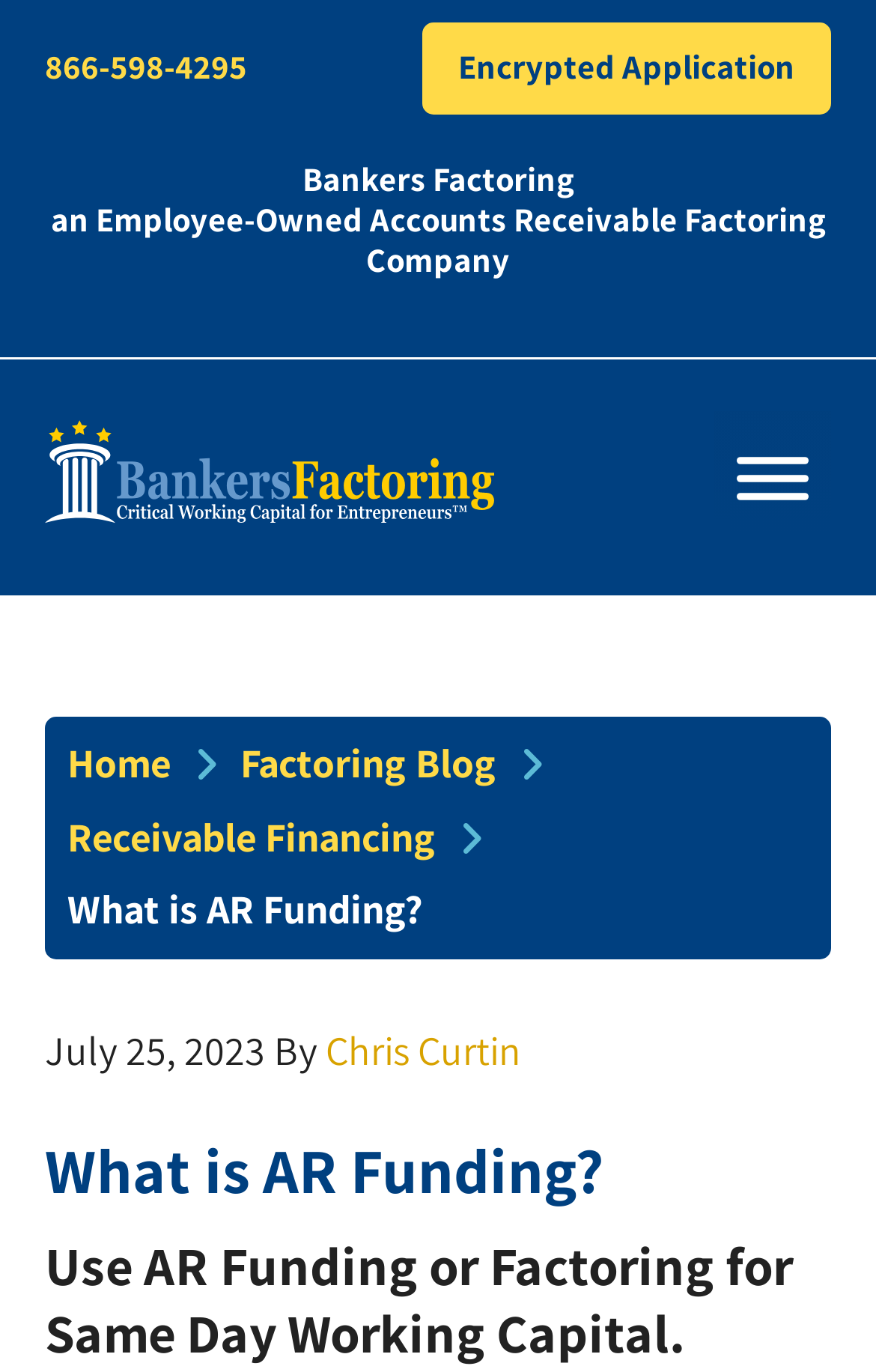Determine the bounding box coordinates for the region that must be clicked to execute the following instruction: "Call the phone number".

[0.051, 0.035, 0.282, 0.064]